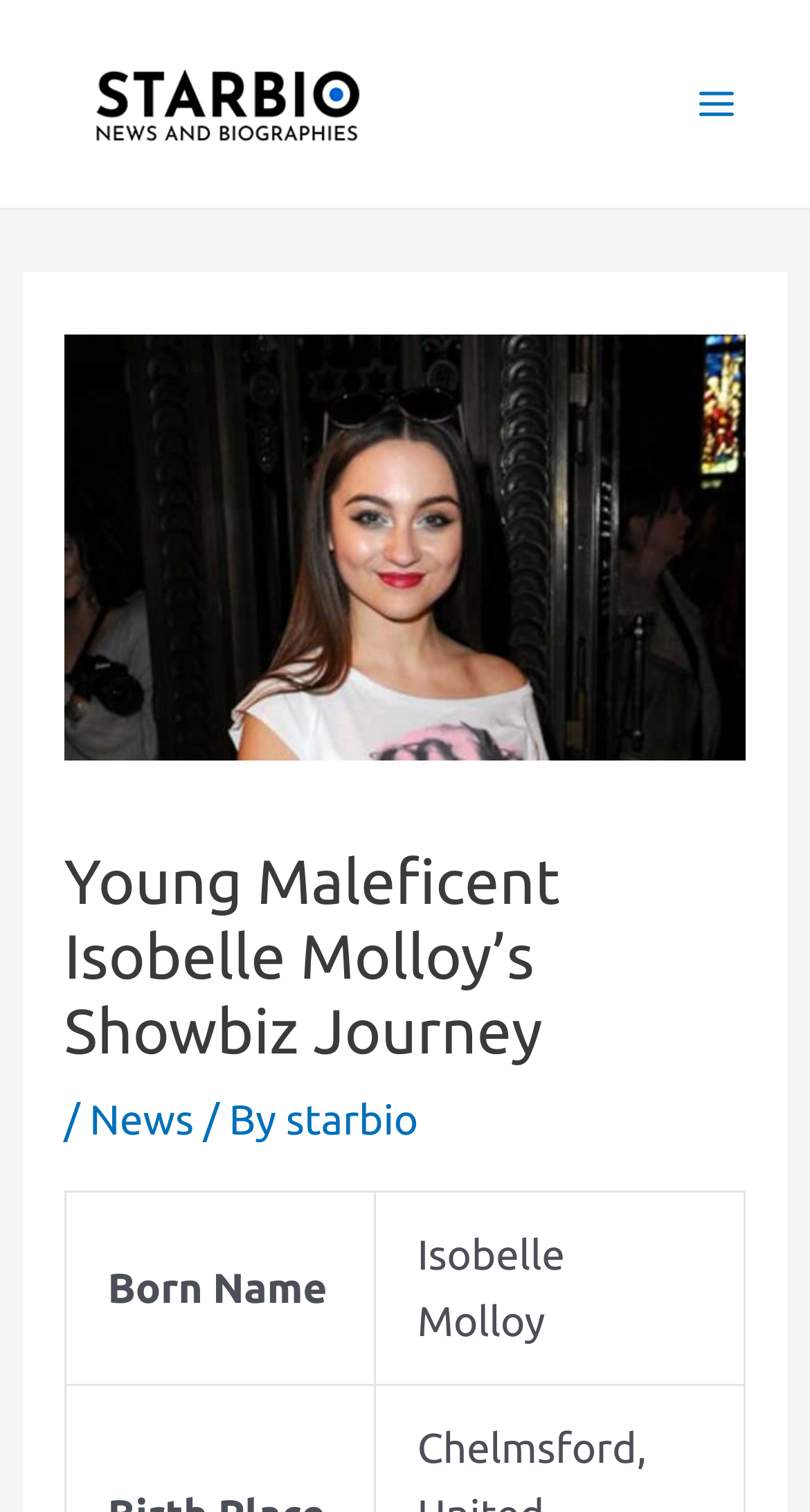Detail the various sections and features of the webpage.

The webpage is about the showbiz journey of Young Maleficent Isobelle Molloy. At the top left, there is a link to "StarBio" accompanied by an image with the same name. On the top right, there is a button labeled "Main Menu" with an image beside it. 

Below the top section, there is a header area that spans almost the entire width of the page. Within this header, there is an image of Isobella Molloy, followed by a heading that repeats the title "Young Maleficent Isobelle Molloy’s Showbiz Journey". Next to the heading, there is a slash symbol, and then links to "News" and "starbio" with a "By" label in between. 

Further down, there is a table with a single row, containing a row header "Born Name" and a grid cell with the value "Isobelle Molloy". Above this table, there is a text "Post navigation" at the top left corner of the page.